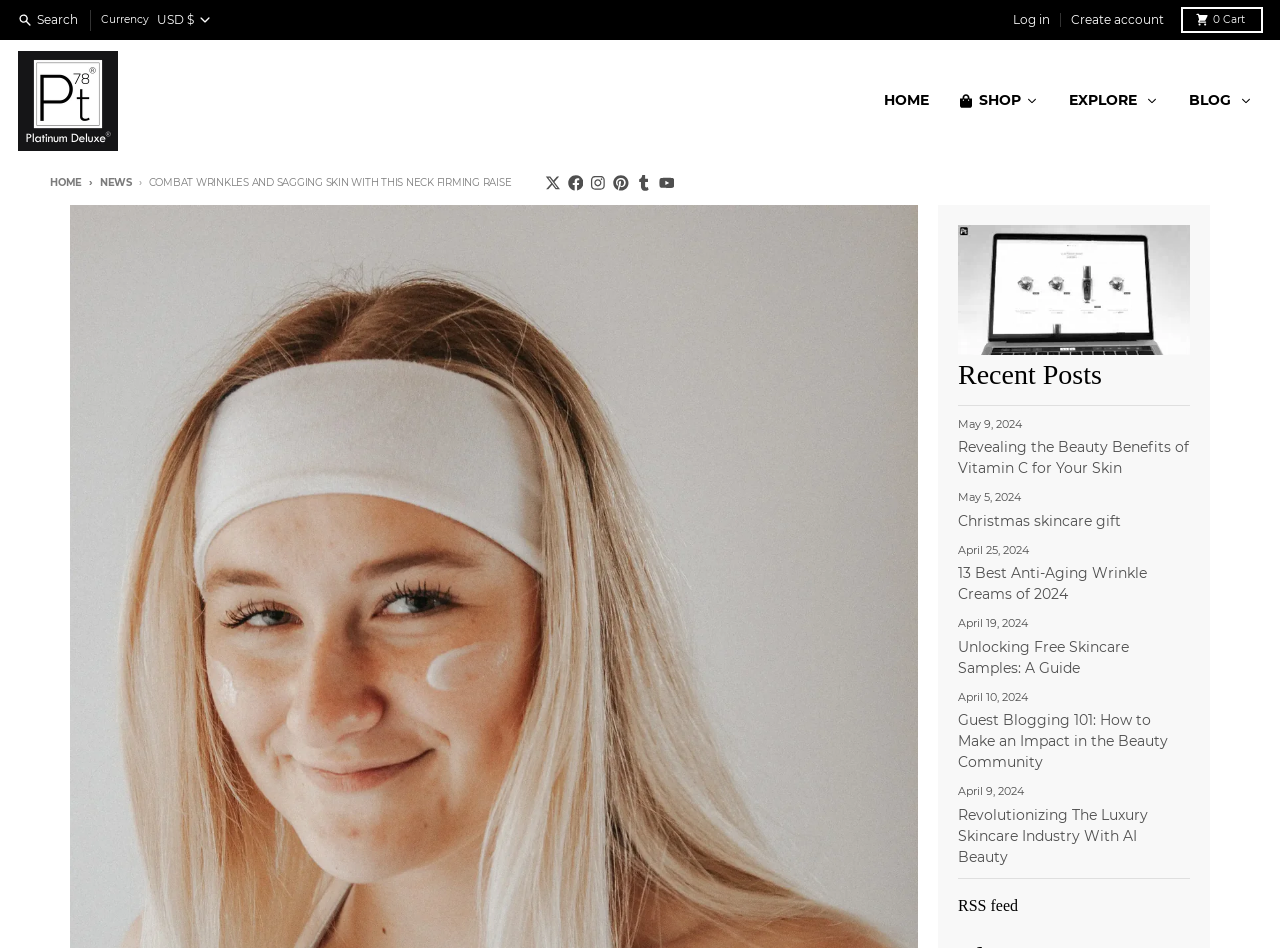How many social media links are available?
Using the information from the image, provide a comprehensive answer to the question.

I counted the number of social media links by looking at the section below the breadcrumbs navigation, where I saw links to Twitter, Facebook, Instagram, Pinterest, Tumblr, and YouTube, totaling 6 social media links.